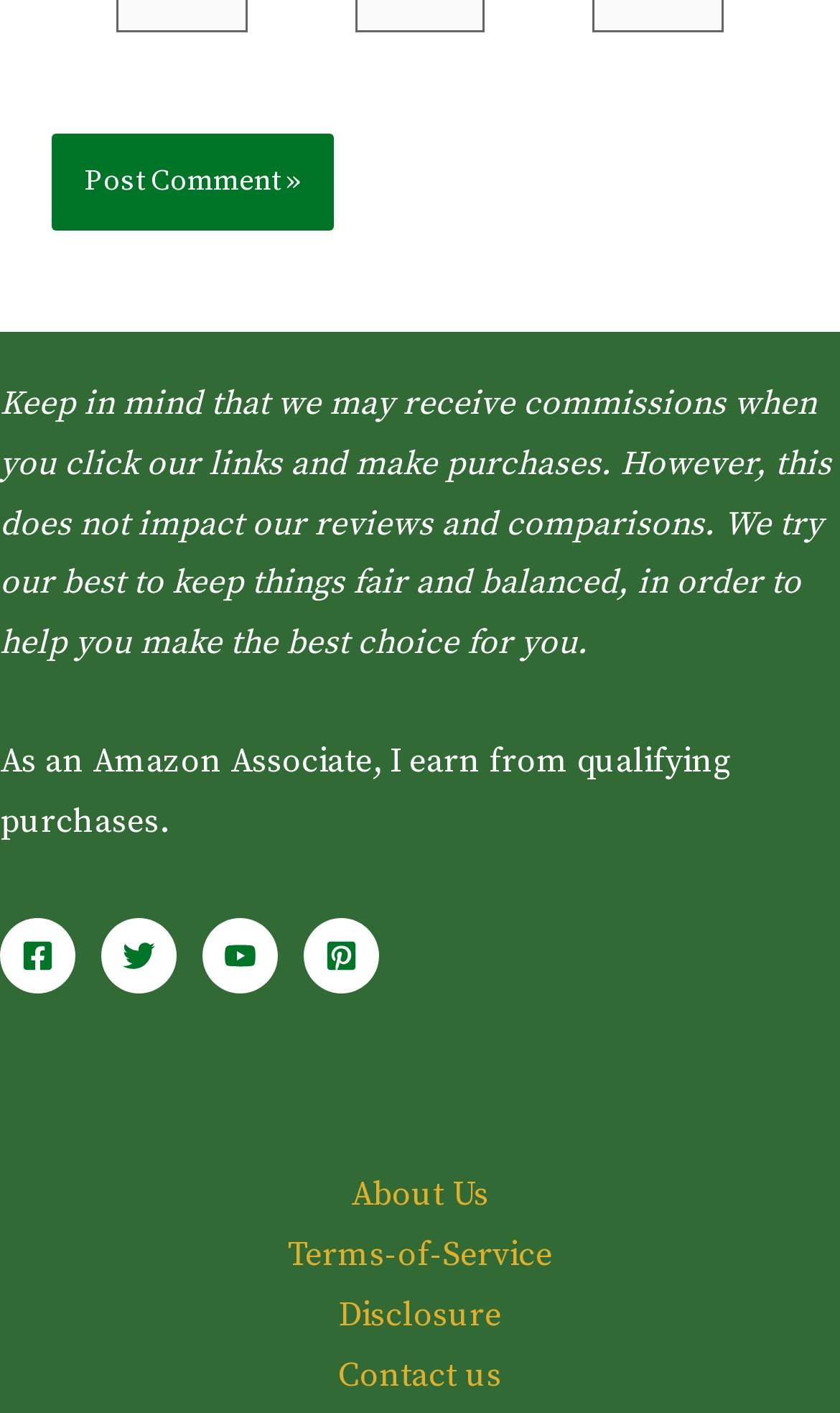Provide the bounding box coordinates of the HTML element this sentence describes: "aria-label="Twitter"". The bounding box coordinates consist of four float numbers between 0 and 1, i.e., [left, top, right, bottom].

[0.121, 0.649, 0.21, 0.703]